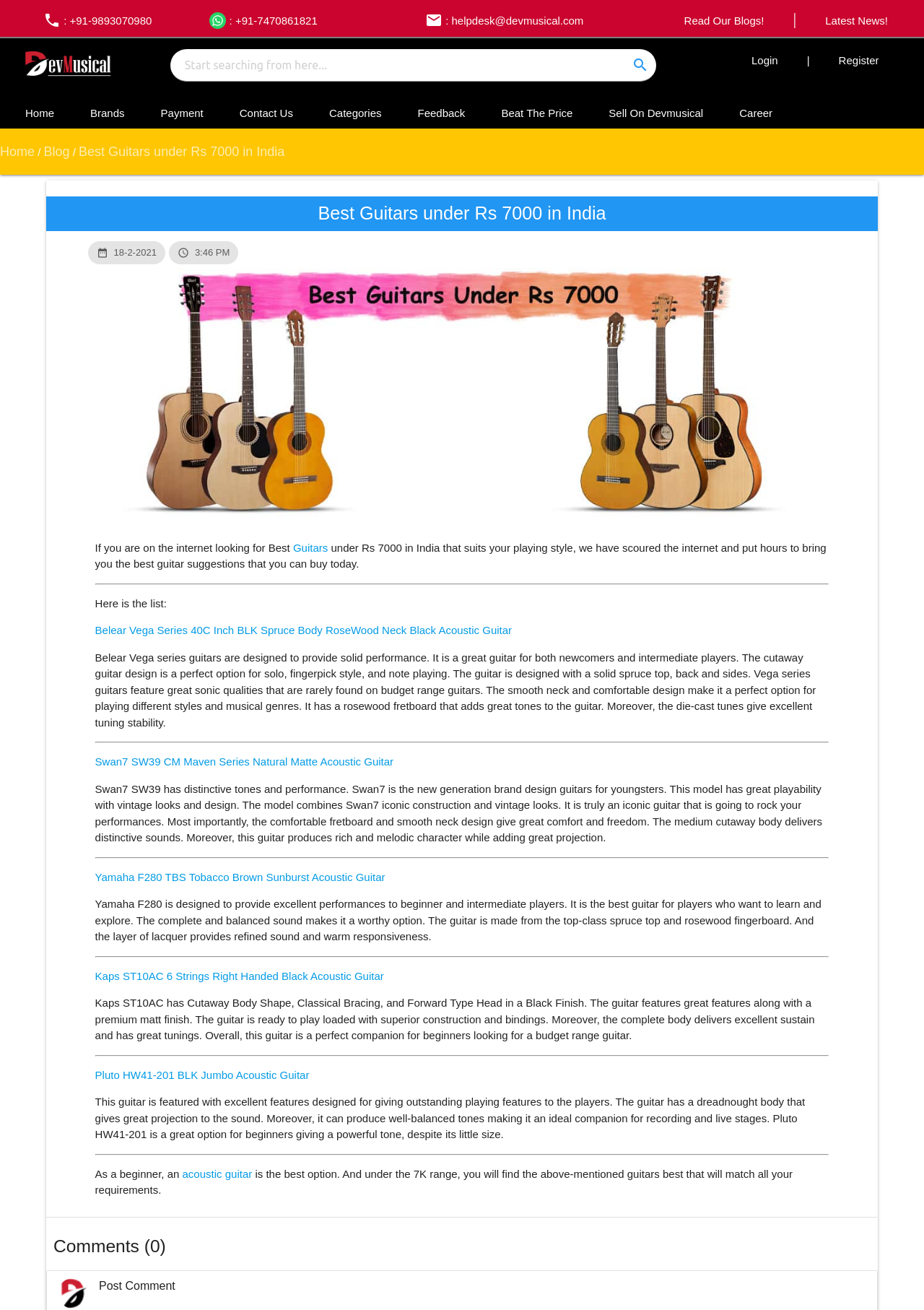Provide a brief response to the question below using a single word or phrase: 
How many guitars are listed on this page?

5